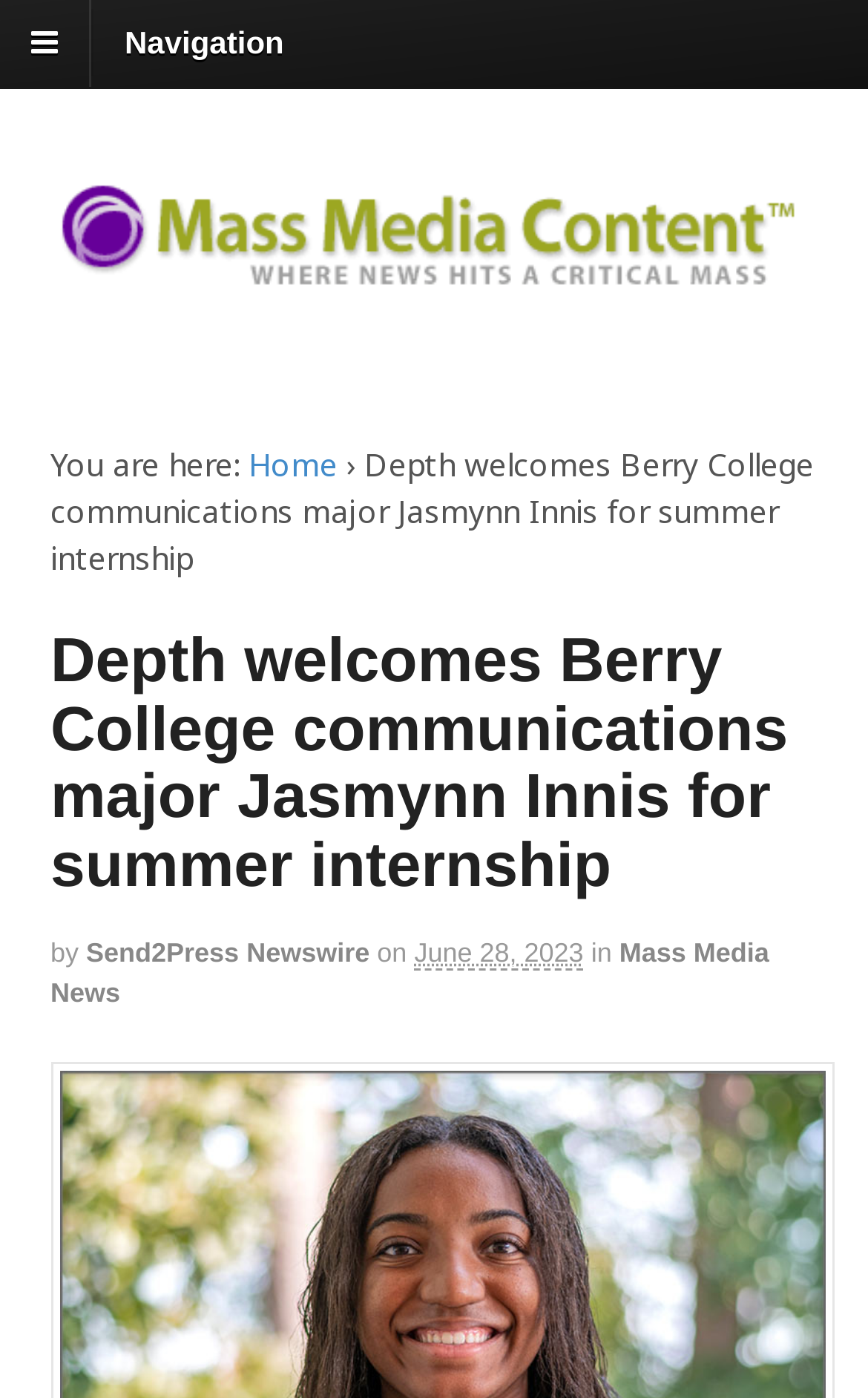What is the category of the article?
Provide an in-depth answer to the question, covering all aspects.

The category of the article is 'Mass Media News', which can be determined by the link element with the text 'Mass Media News' located at the bottom of the article.